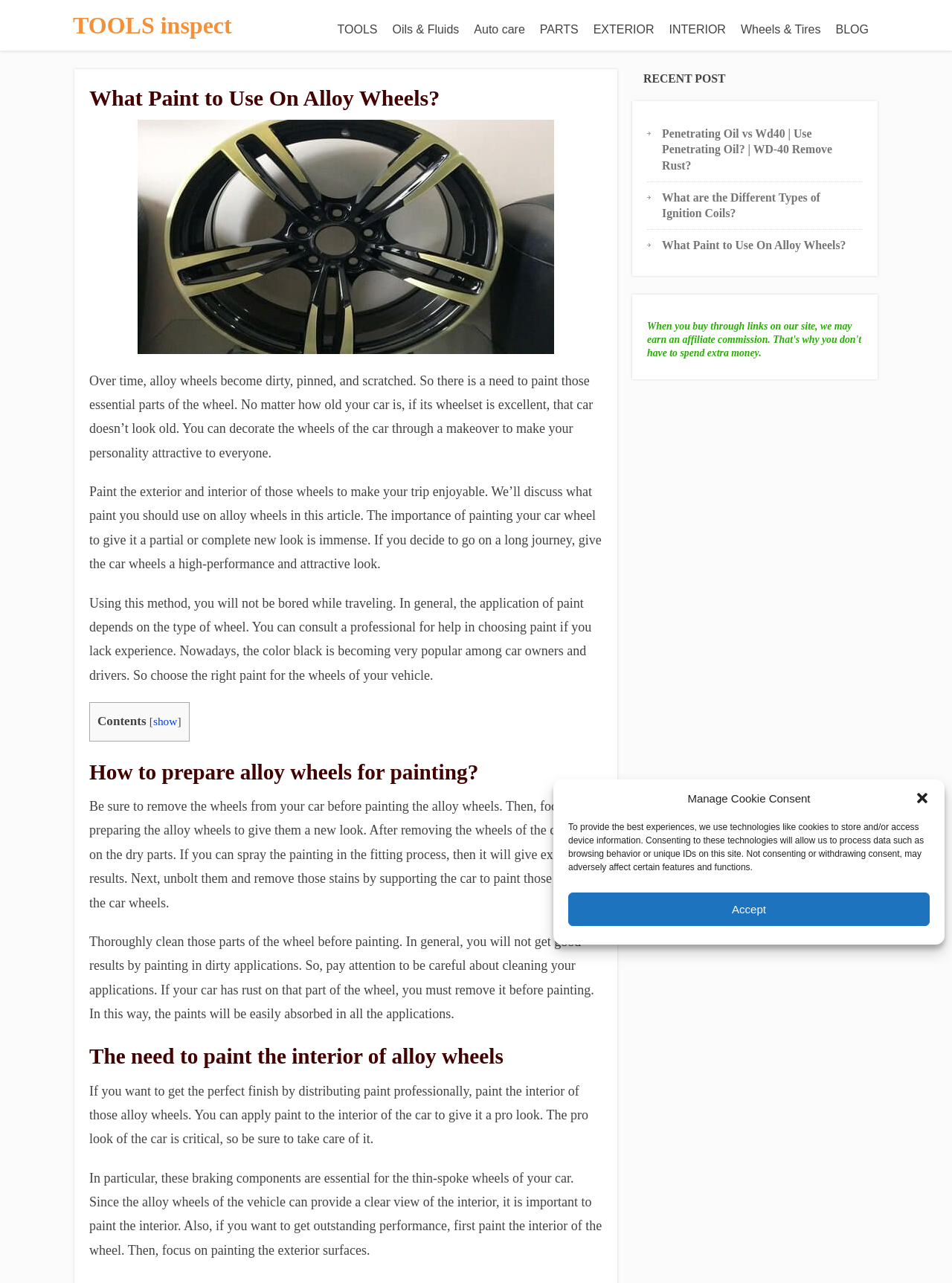Identify the bounding box coordinates for the UI element described as follows: "Wheels & Tires". Ensure the coordinates are four float numbers between 0 and 1, formatted as [left, top, right, bottom].

[0.77, 0.012, 0.87, 0.034]